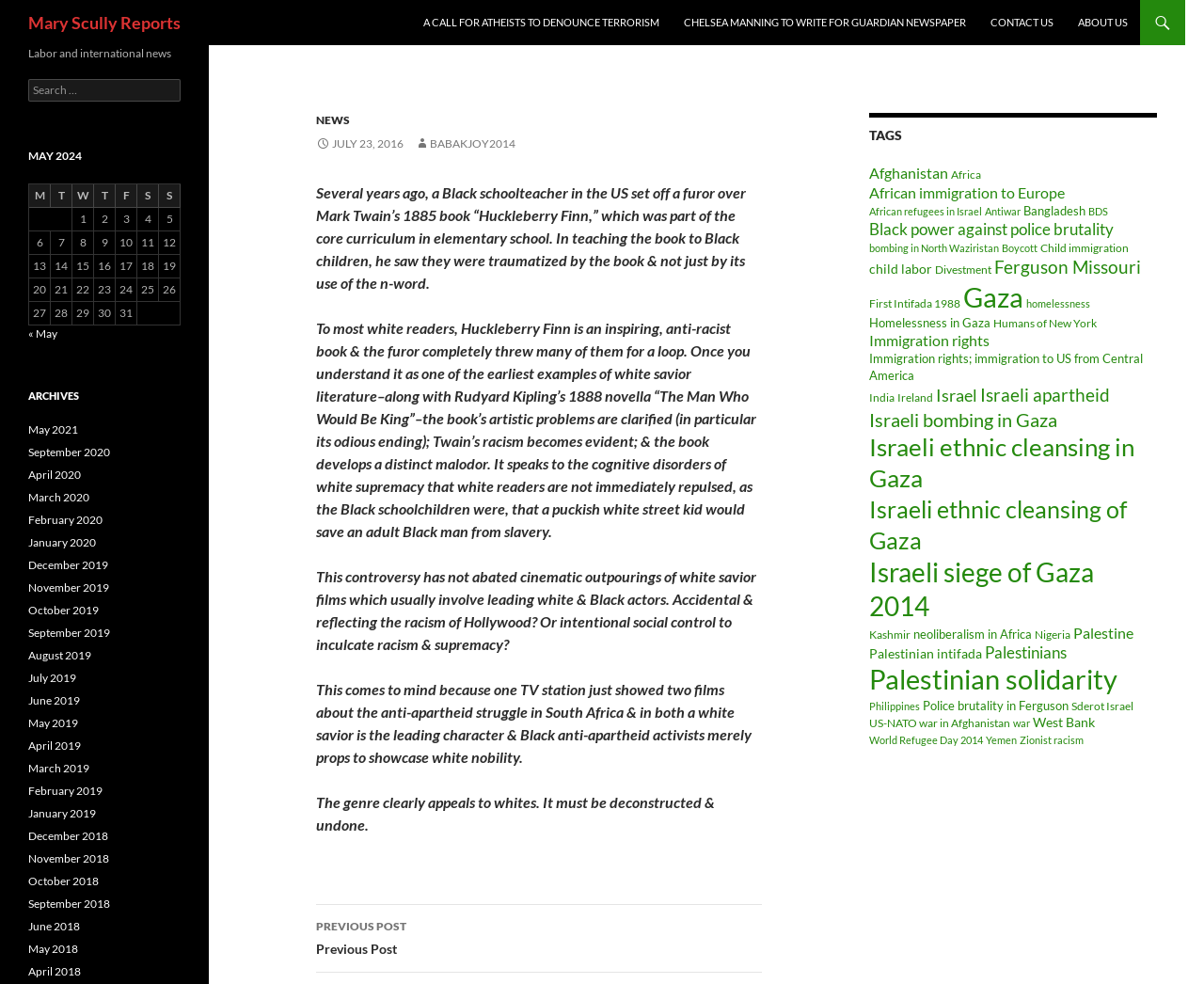Based on the visual content of the image, answer the question thoroughly: What is the category of the news with the link 'Labor and international news'?

The category of the news can be found by looking at the heading element with the text 'Labor and international news'. This heading element is a parent of several link elements, suggesting that it is a category of news.